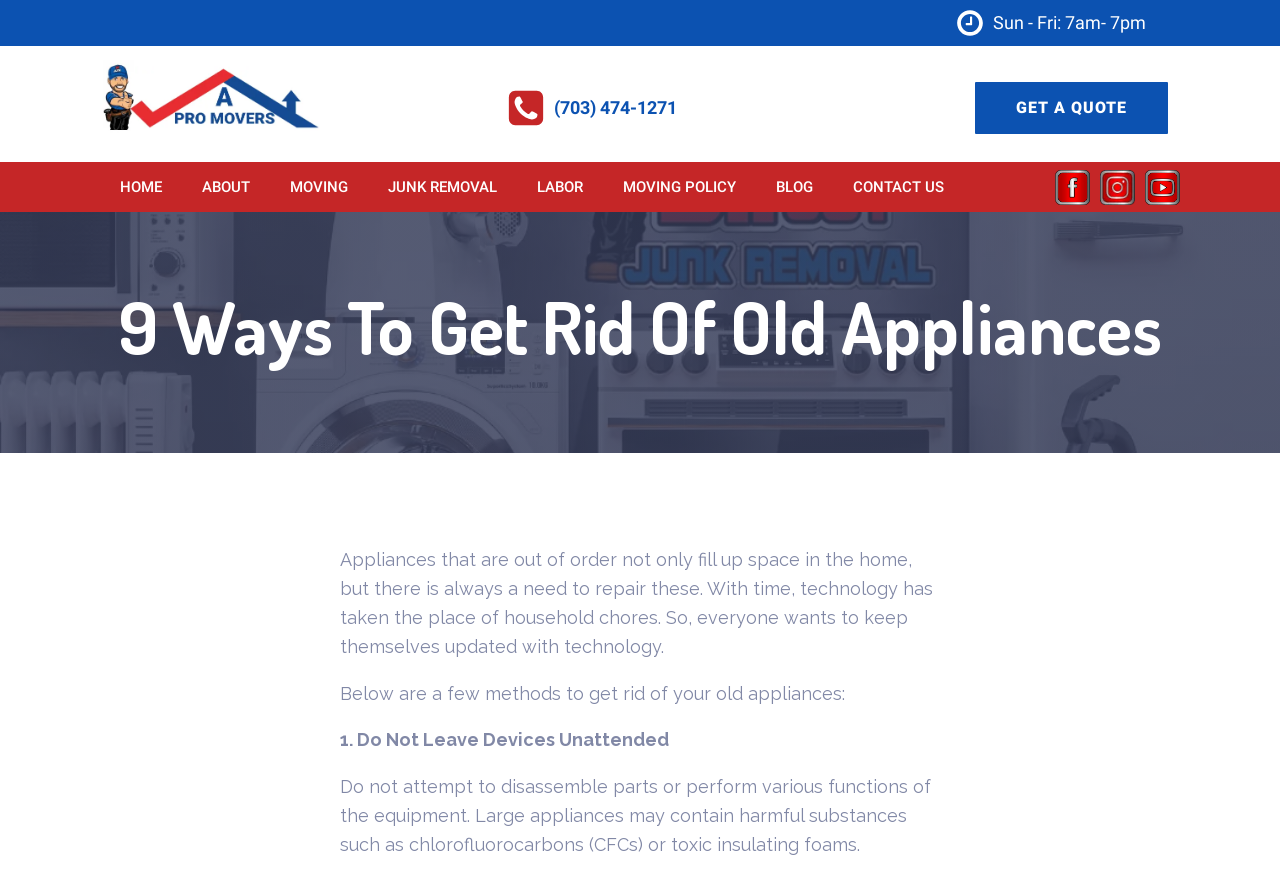Can you pinpoint the bounding box coordinates for the clickable element required for this instruction: "Enter your email"? The coordinates should be four float numbers between 0 and 1, i.e., [left, top, right, bottom].

None